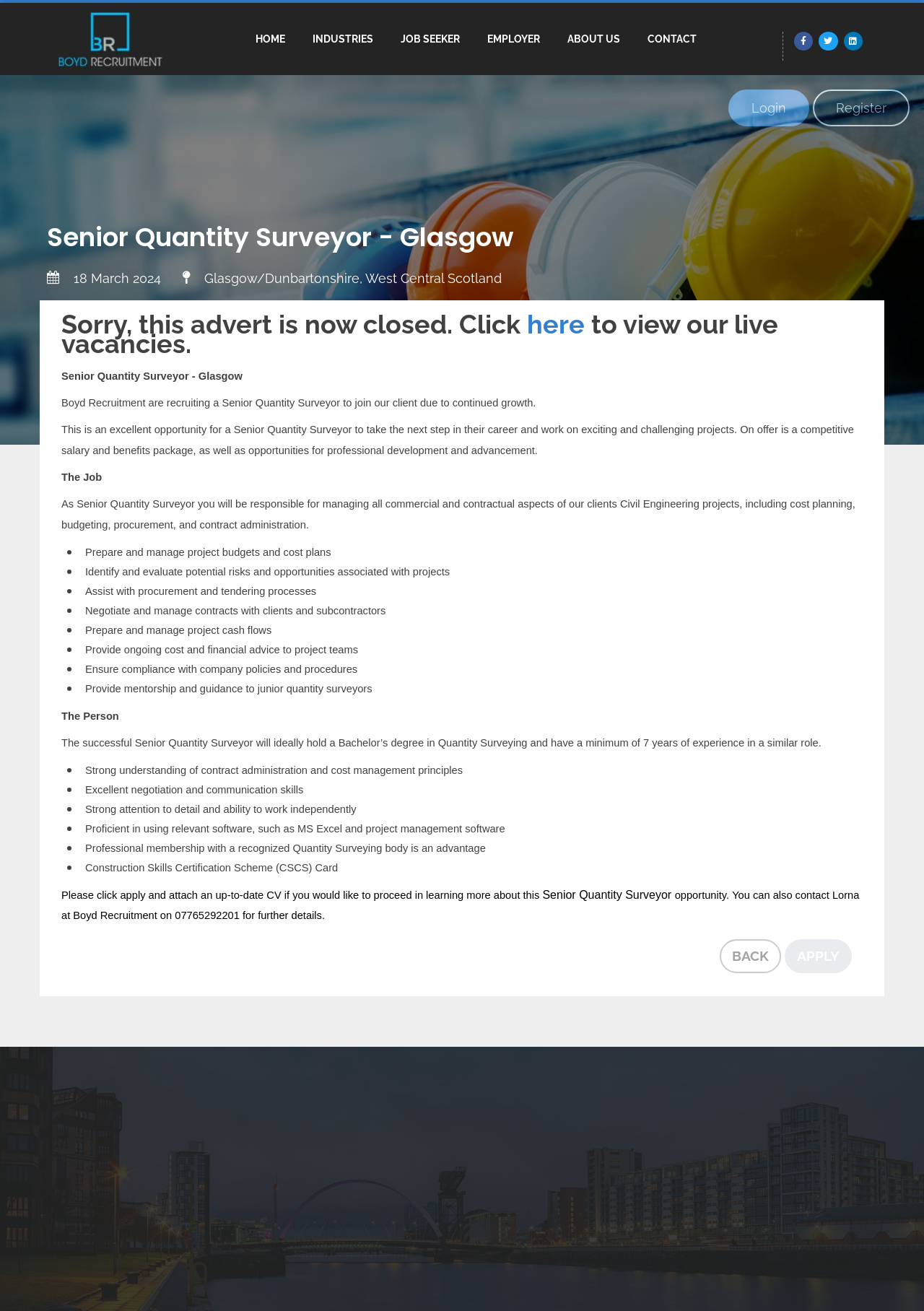Please specify the bounding box coordinates of the clickable section necessary to execute the following command: "Click the Facebook-f link".

[0.859, 0.024, 0.88, 0.039]